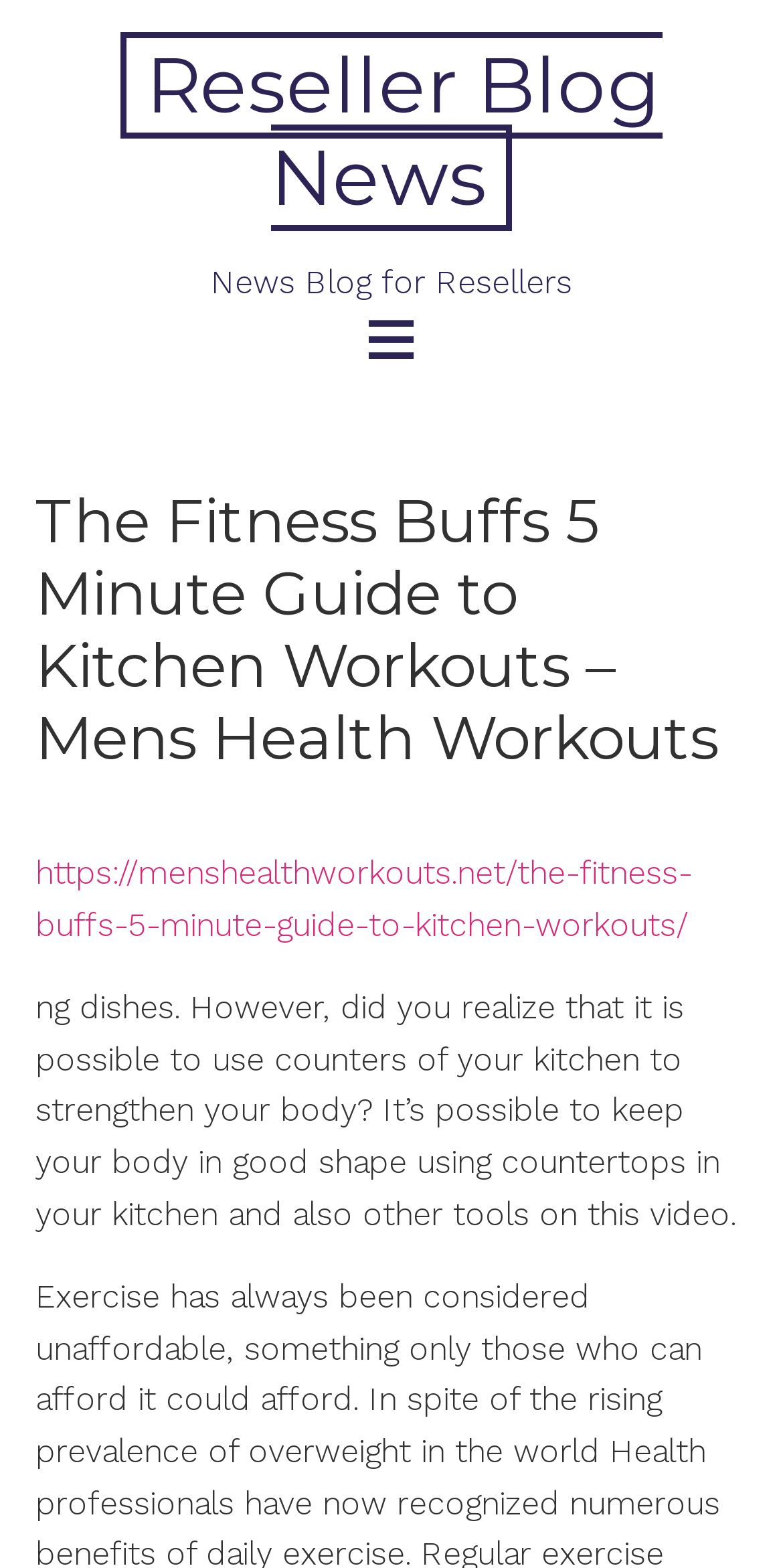Respond to the question below with a single word or phrase: What is the topic of the blog post?

Fitness